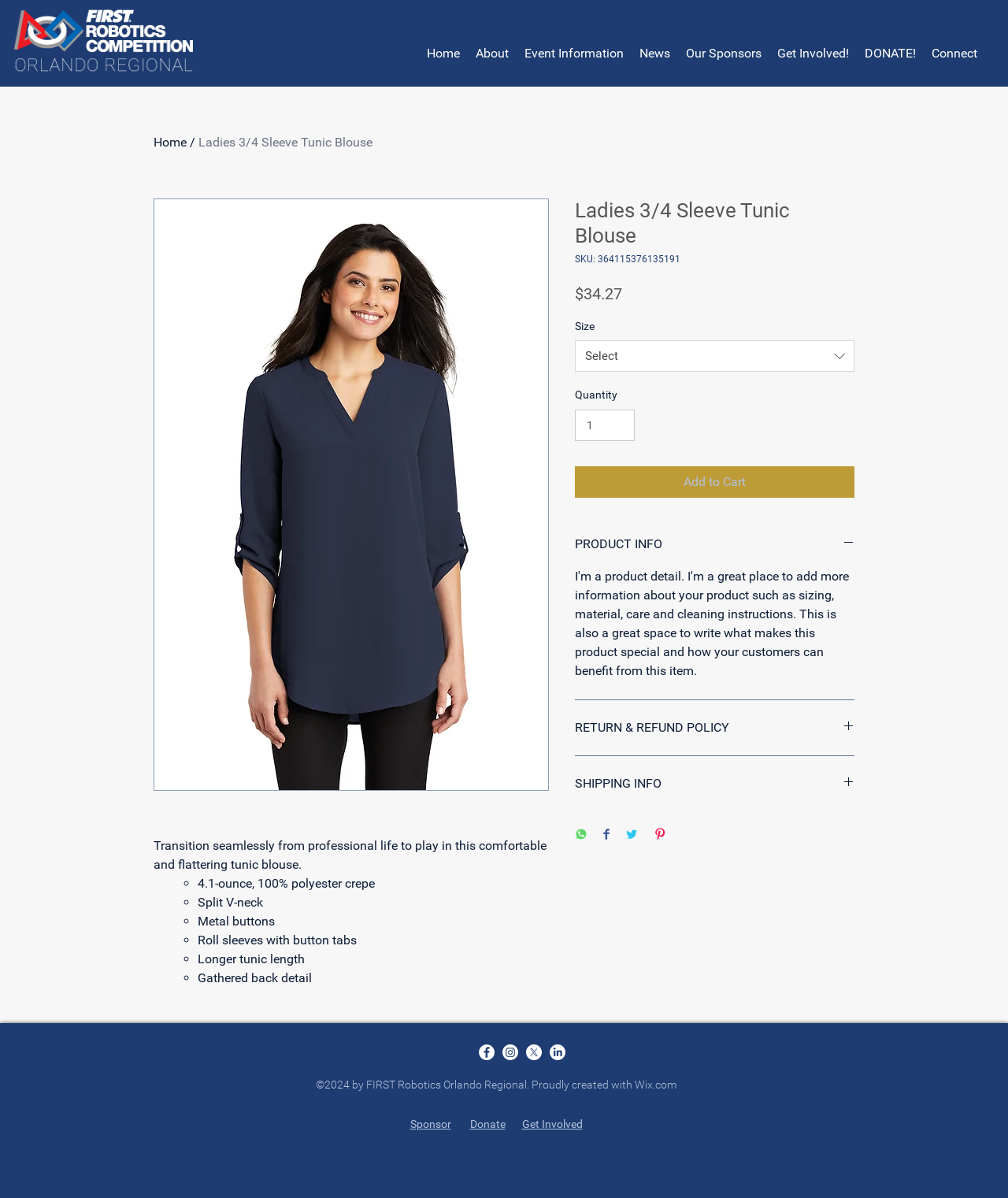Provide your answer in a single word or phrase: 
What social media platforms are available for sharing?

WhatsApp, Facebook, Twitter, Pinterest